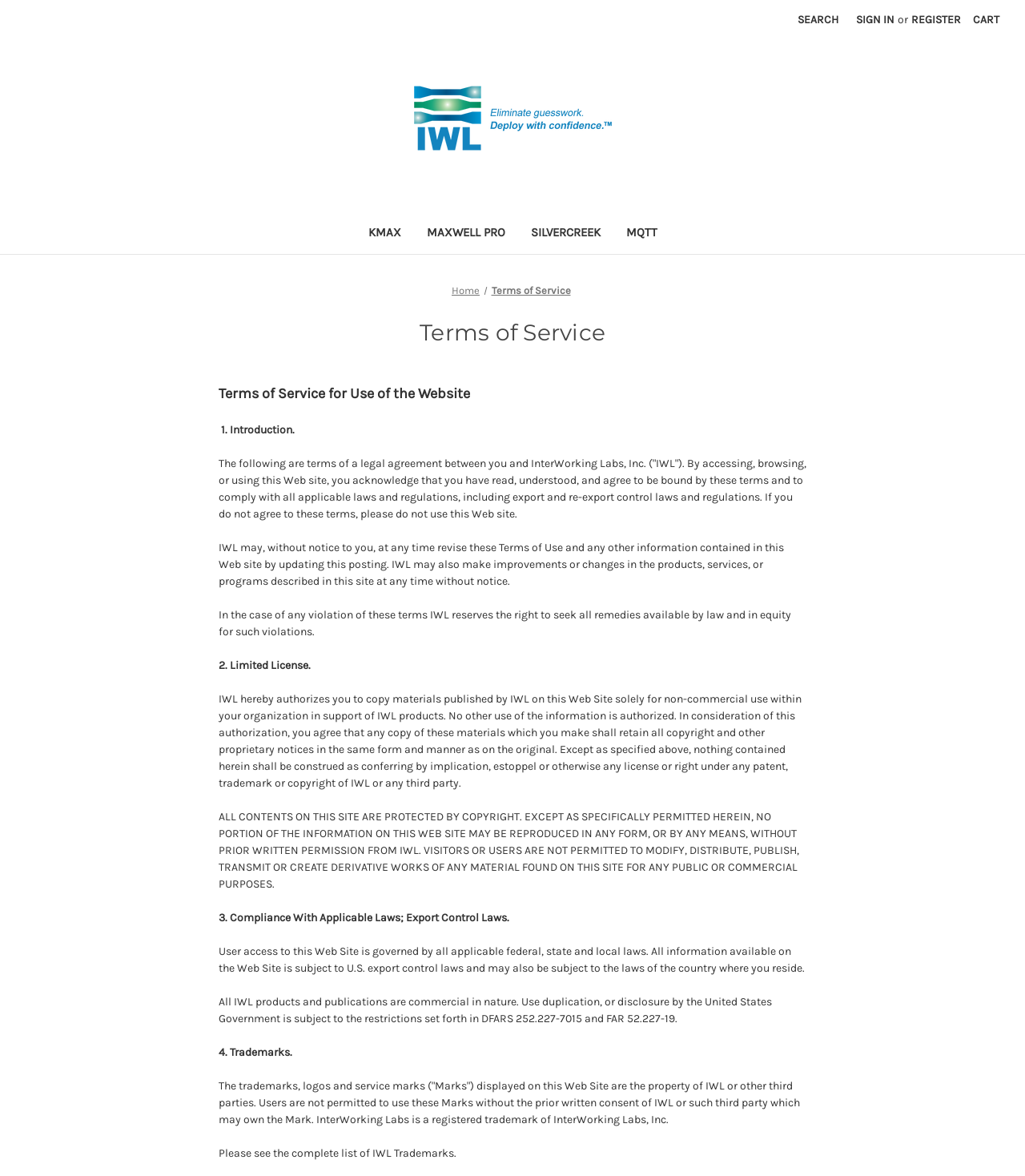Kindly provide the bounding box coordinates of the section you need to click on to fulfill the given instruction: "Search".

[0.77, 0.0, 0.827, 0.033]